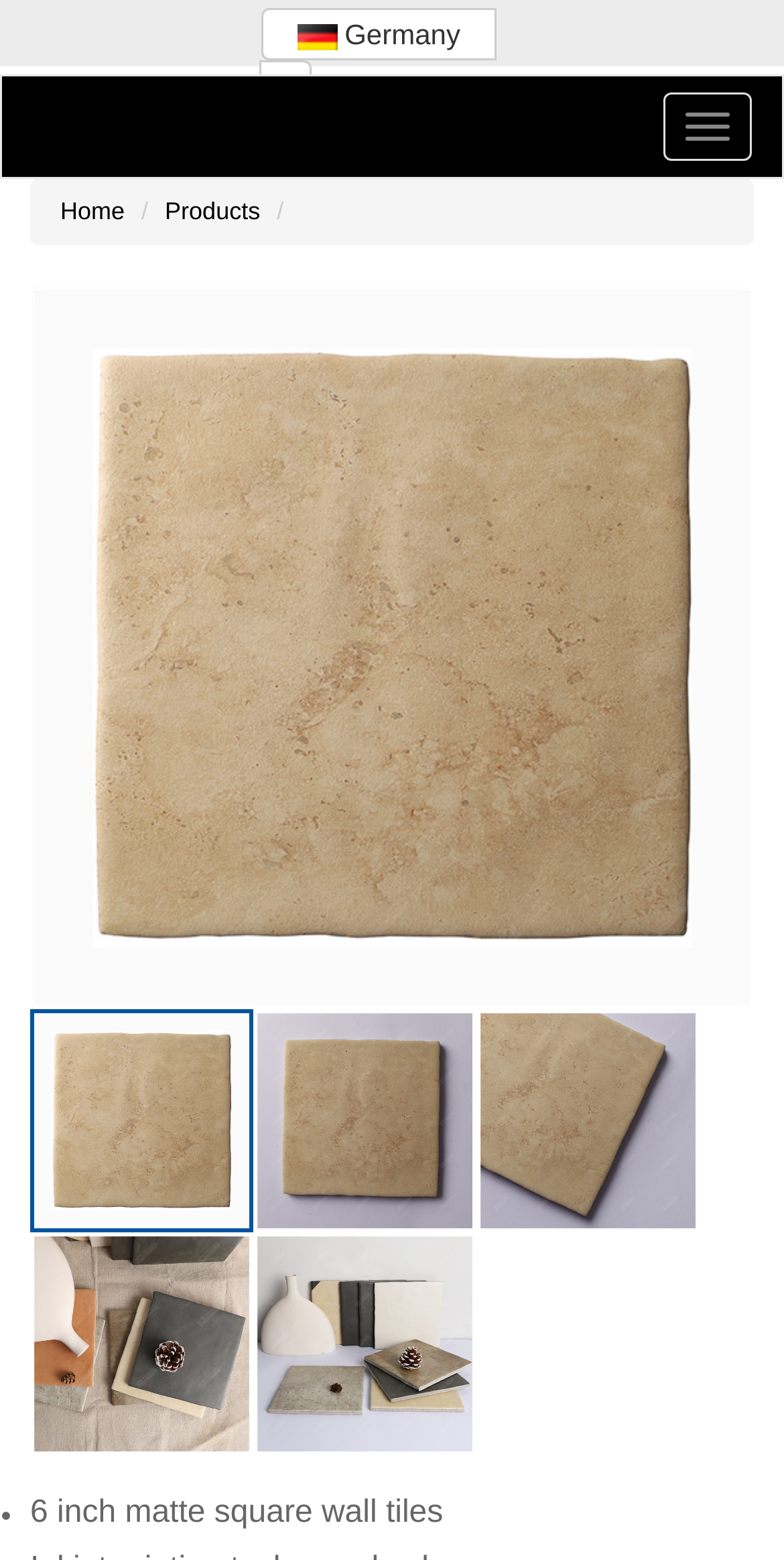Answer the question briefly using a single word or phrase: 
What is the text on the link at the top left?

Home